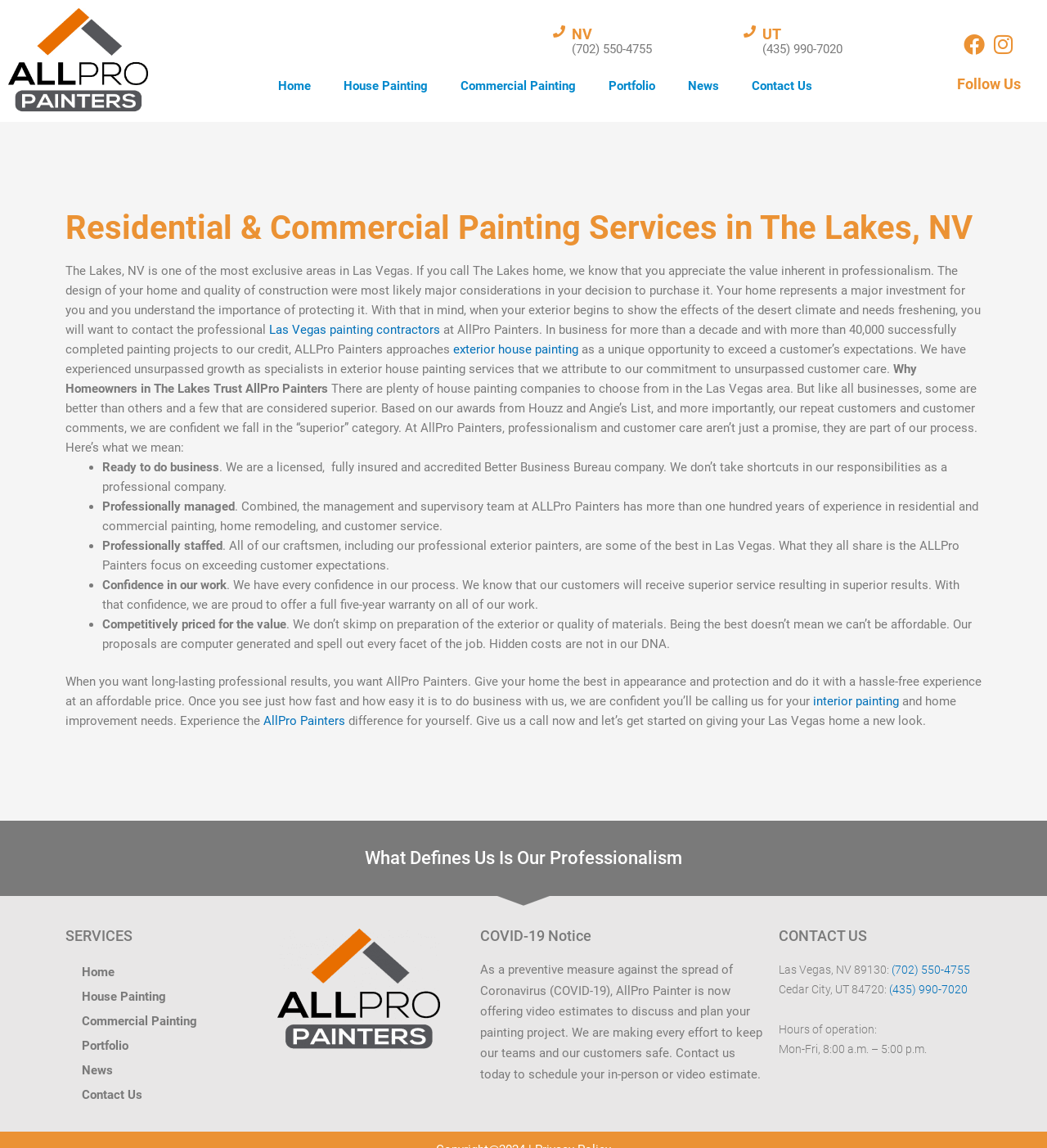Please analyze the image and provide a thorough answer to the question:
What is the warranty period offered by the company?

I found the warranty period offered by the company by looking at the section of the webpage that discusses the company's confidence in its work. It mentions that the company offers a full five-year warranty on all of its work.